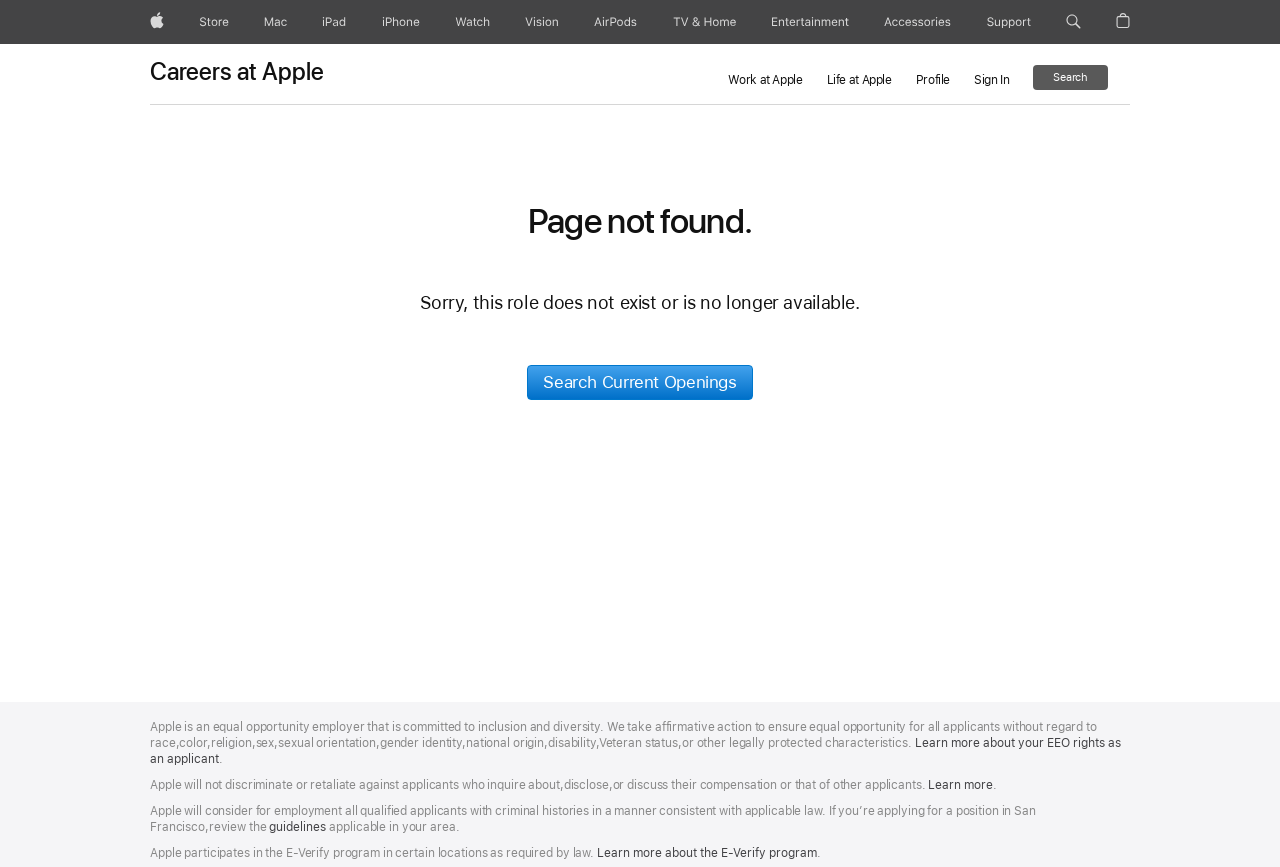What is the main feature of this webpage?
Answer with a single word or short phrase according to what you see in the image.

Error message